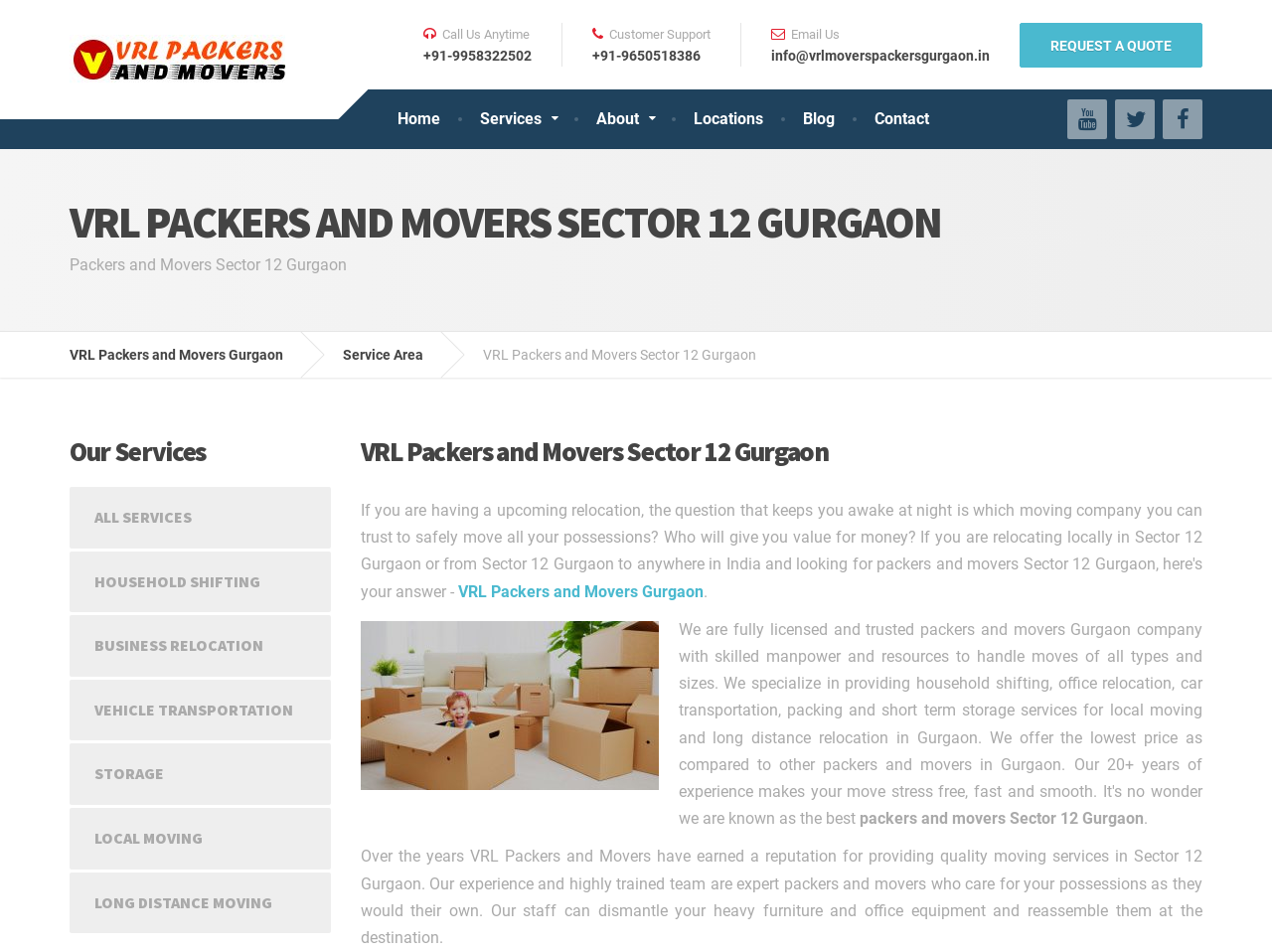Find the bounding box coordinates of the clickable area required to complete the following action: "Request a quote".

[0.802, 0.023, 0.945, 0.07]